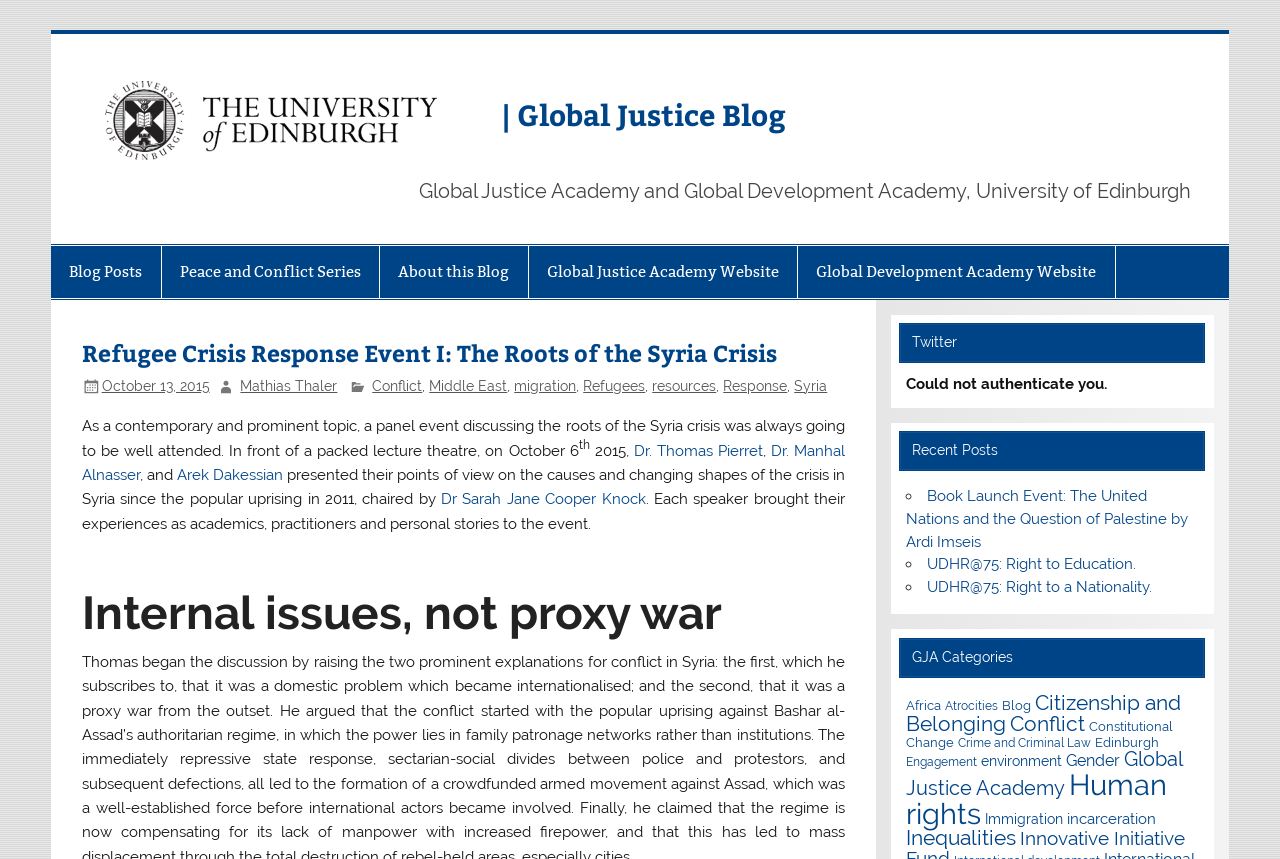Please mark the bounding box coordinates of the area that should be clicked to carry out the instruction: "Click the 'The University of Edinburgh' link".

[0.07, 0.131, 0.389, 0.152]